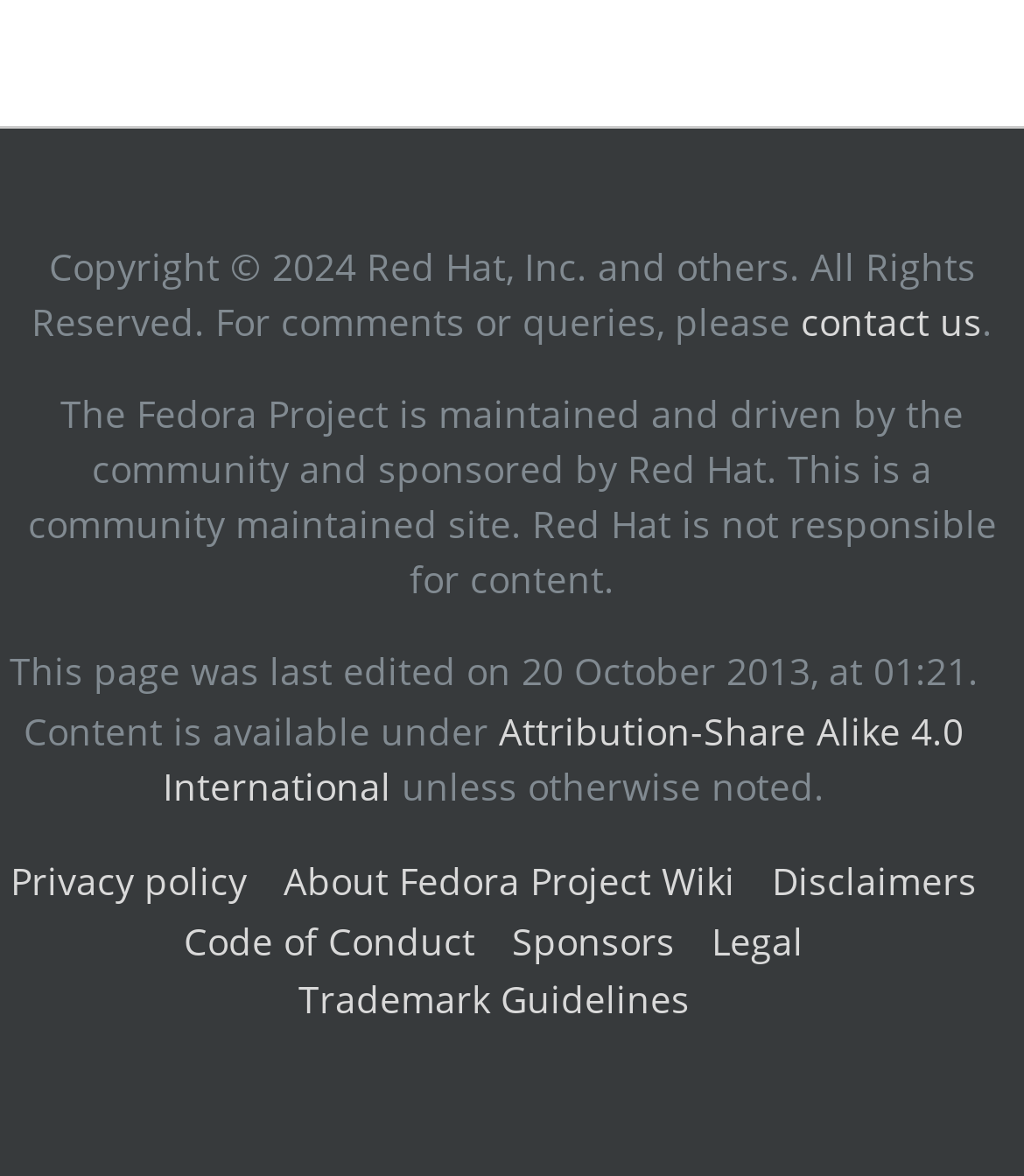Carefully examine the image and provide an in-depth answer to the question: What is the date of the last edit on the page?

The date of the last edit can be found in the StaticText element with the text 'This page was last edited on 20 October 2013, at 01:21.' in the first contentinfo section.